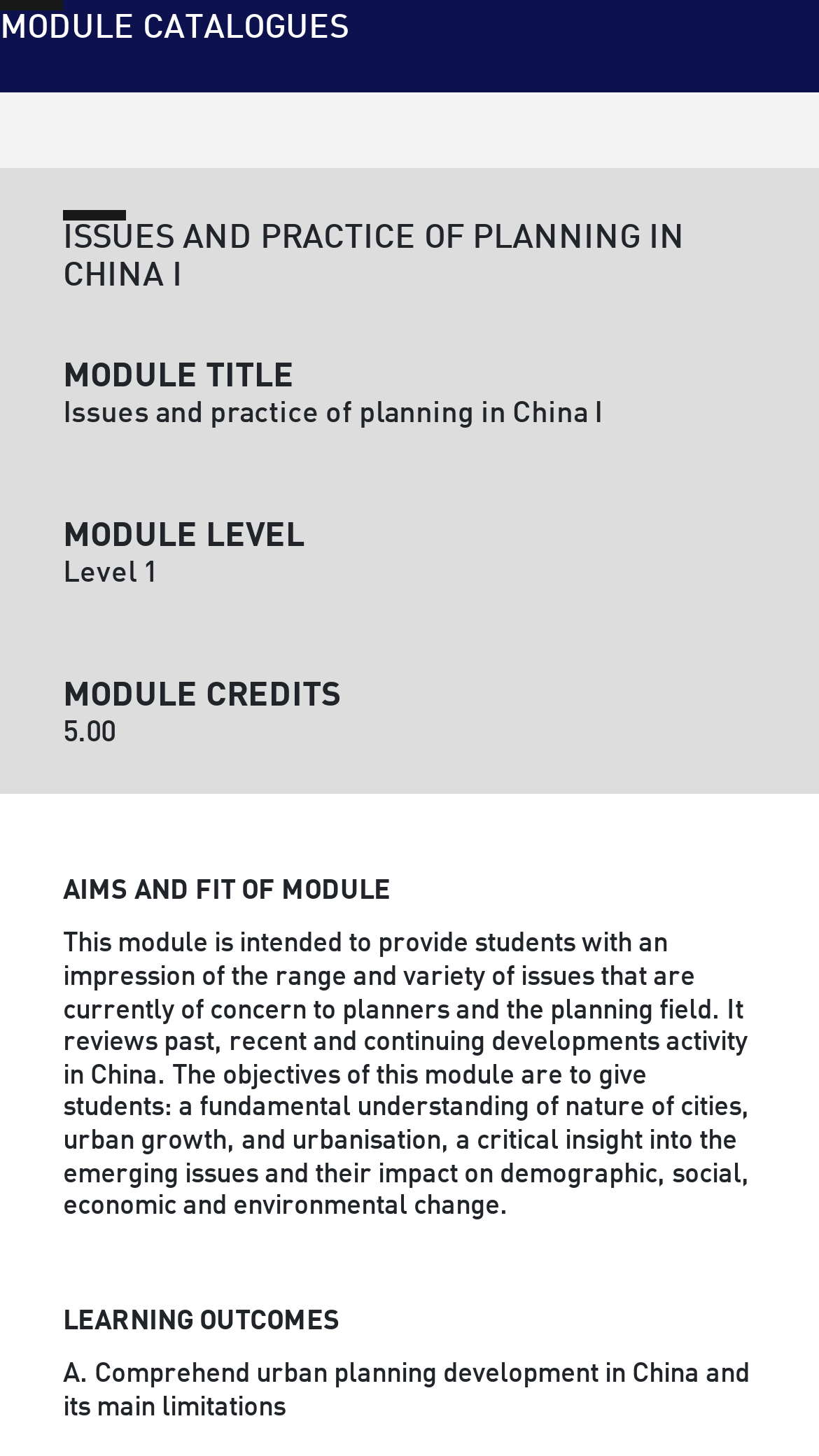Provide a brief response to the question below using one word or phrase:
What is one of the learning outcomes of the module?

Comprehend urban planning development in China